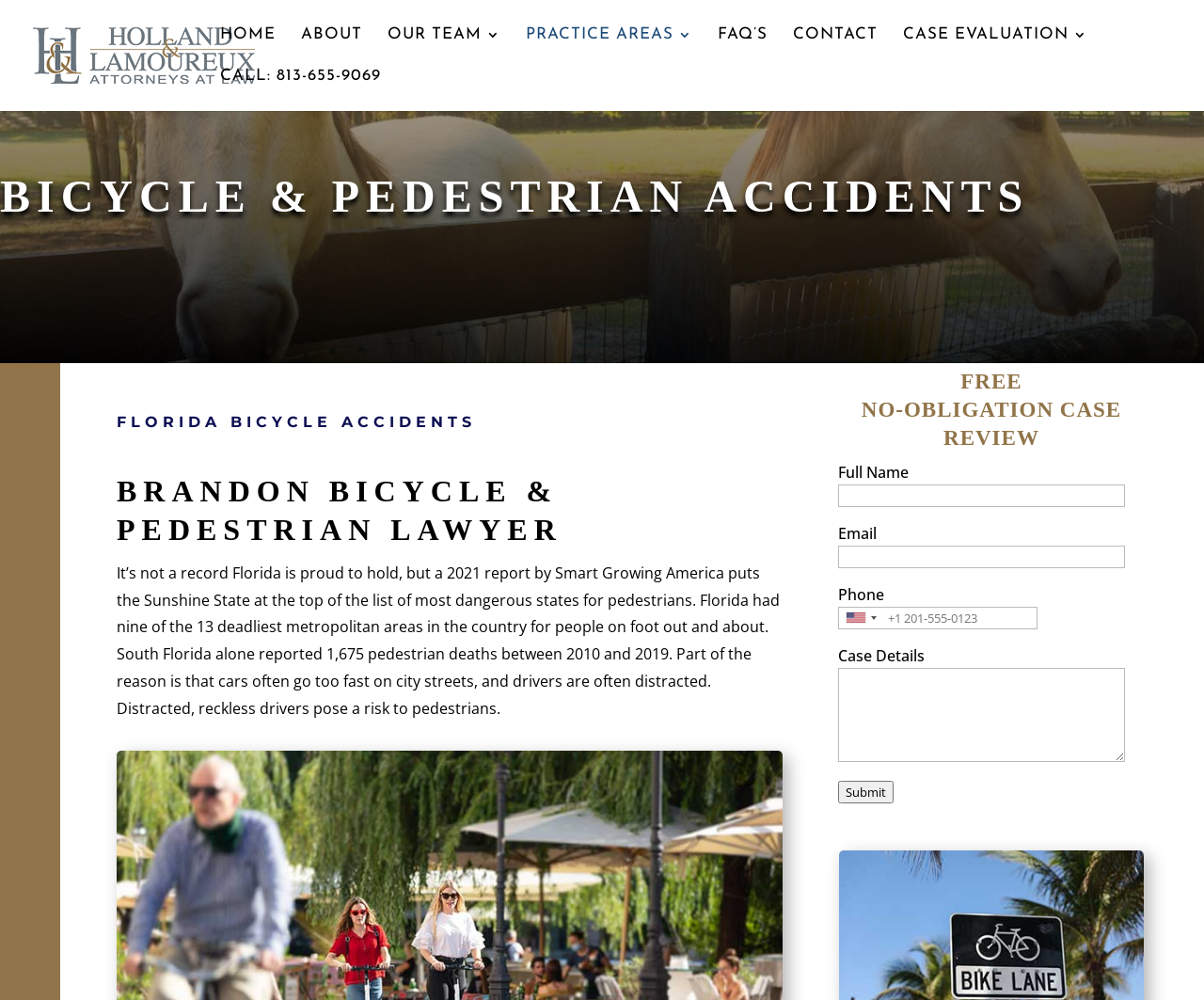Specify the bounding box coordinates of the area to click in order to follow the given instruction: "Click the Submit button."

[0.696, 0.781, 0.742, 0.803]